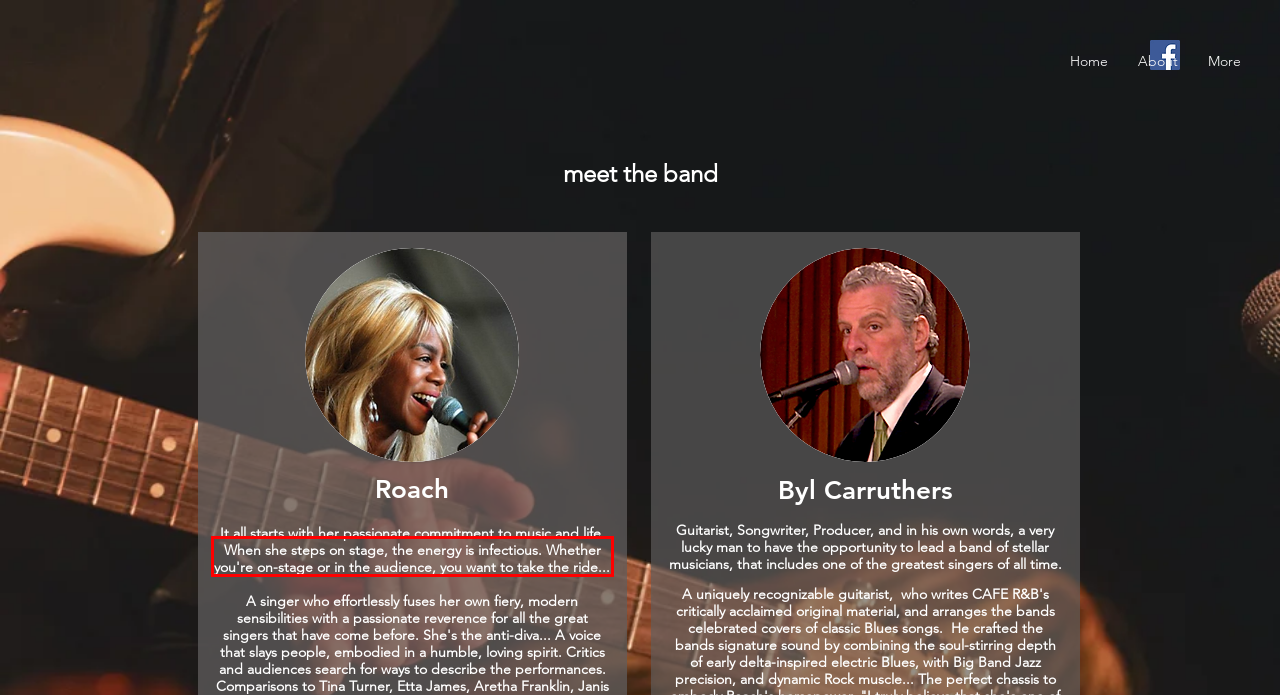You are provided with a screenshot of a webpage featuring a red rectangle bounding box. Extract the text content within this red bounding box using OCR.

When she steps on stage, the energy is infectious. Whether you're on-stage or in the audience, you want to take the ride...